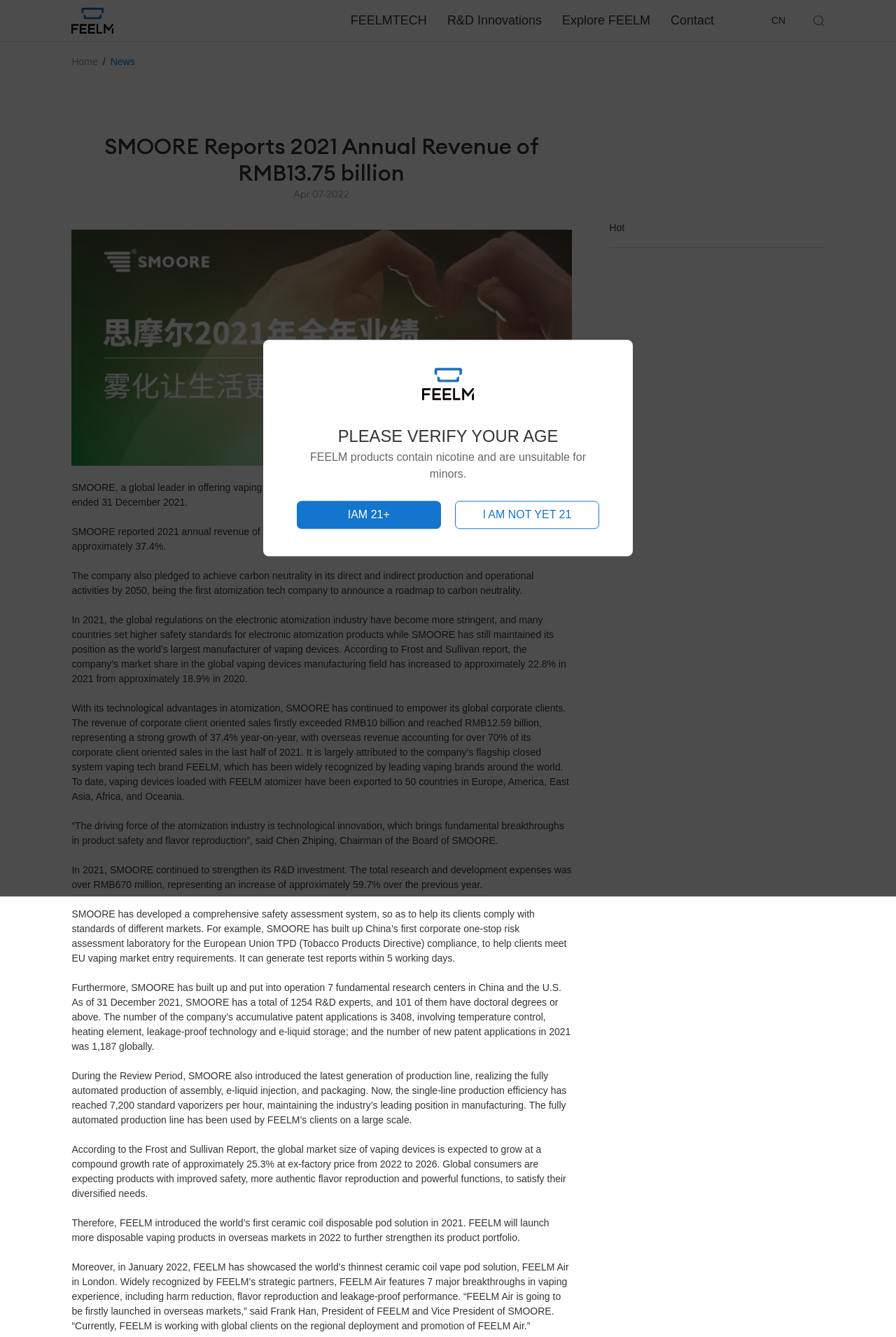What is the name of the company's flagship closed system vaping tech brand?
Use the information from the screenshot to give a comprehensive response to the question.

The answer can be found in the paragraph that starts with 'It is largely attributed to the company’s flagship closed system vaping tech brand FEELM, which has been widely recognized by leading vaping brands around the world.'